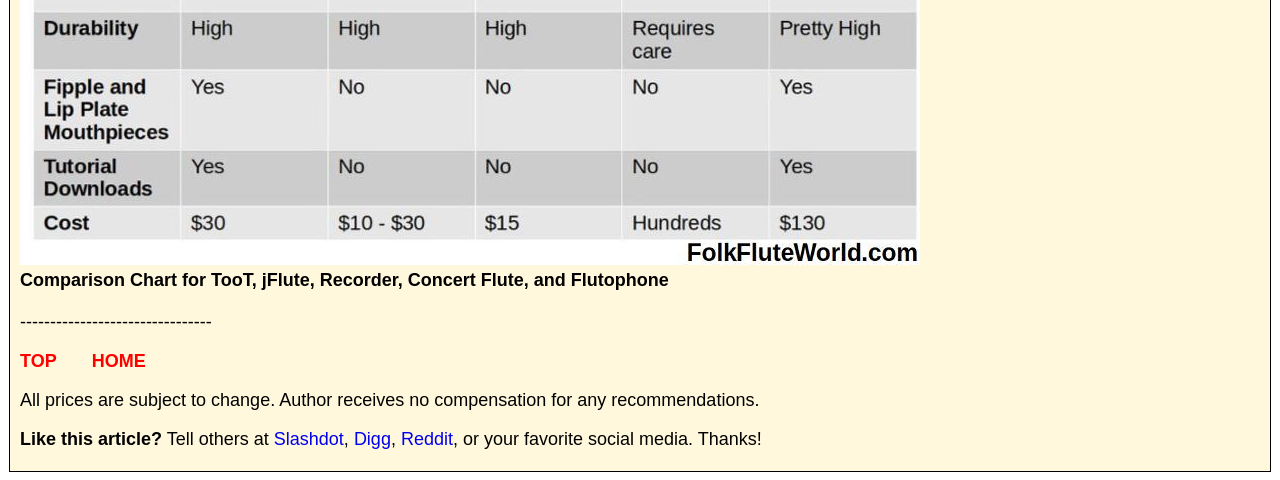Please reply to the following question with a single word or a short phrase:
What is the author's policy on compensation?

No compensation for recommendations